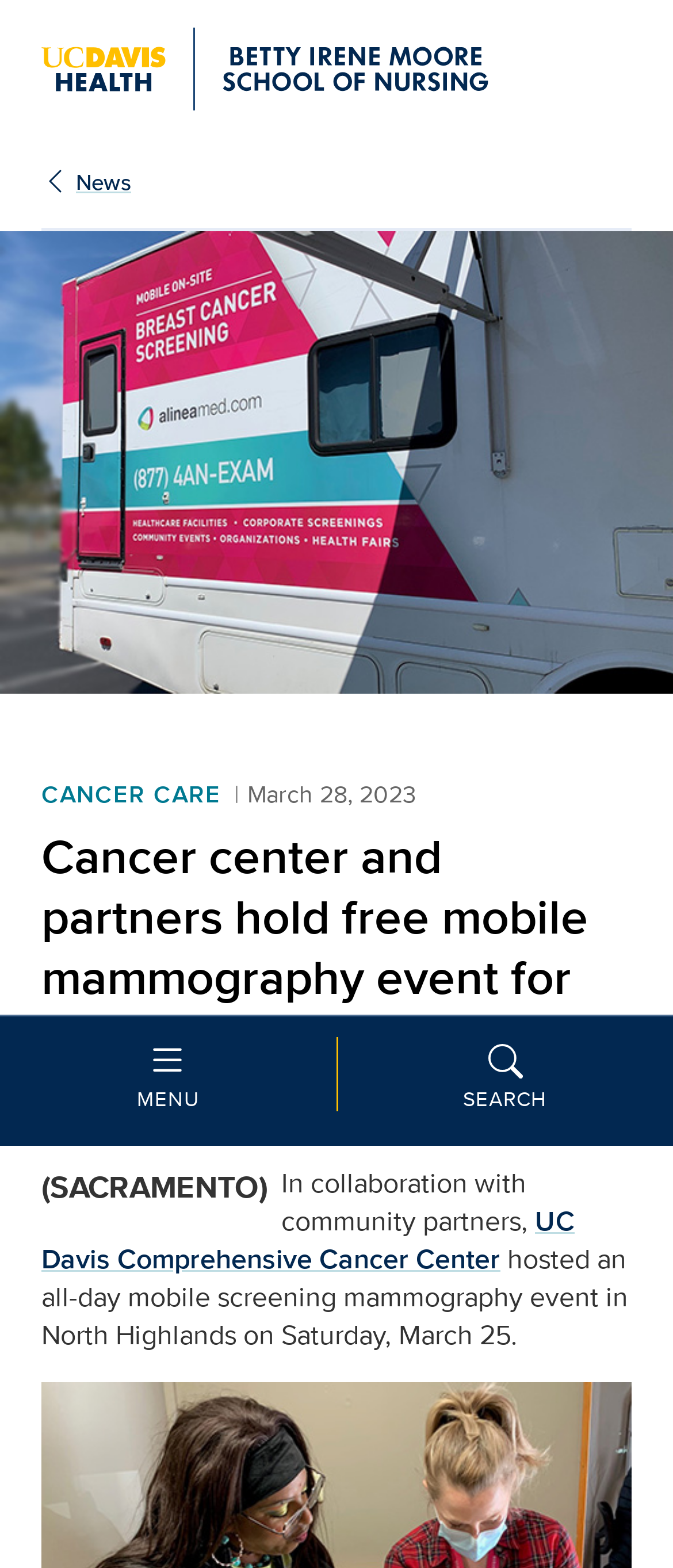Please find the top heading of the webpage and generate its text.

Cancer center and partners hold free mobile mammography event for uninsured women